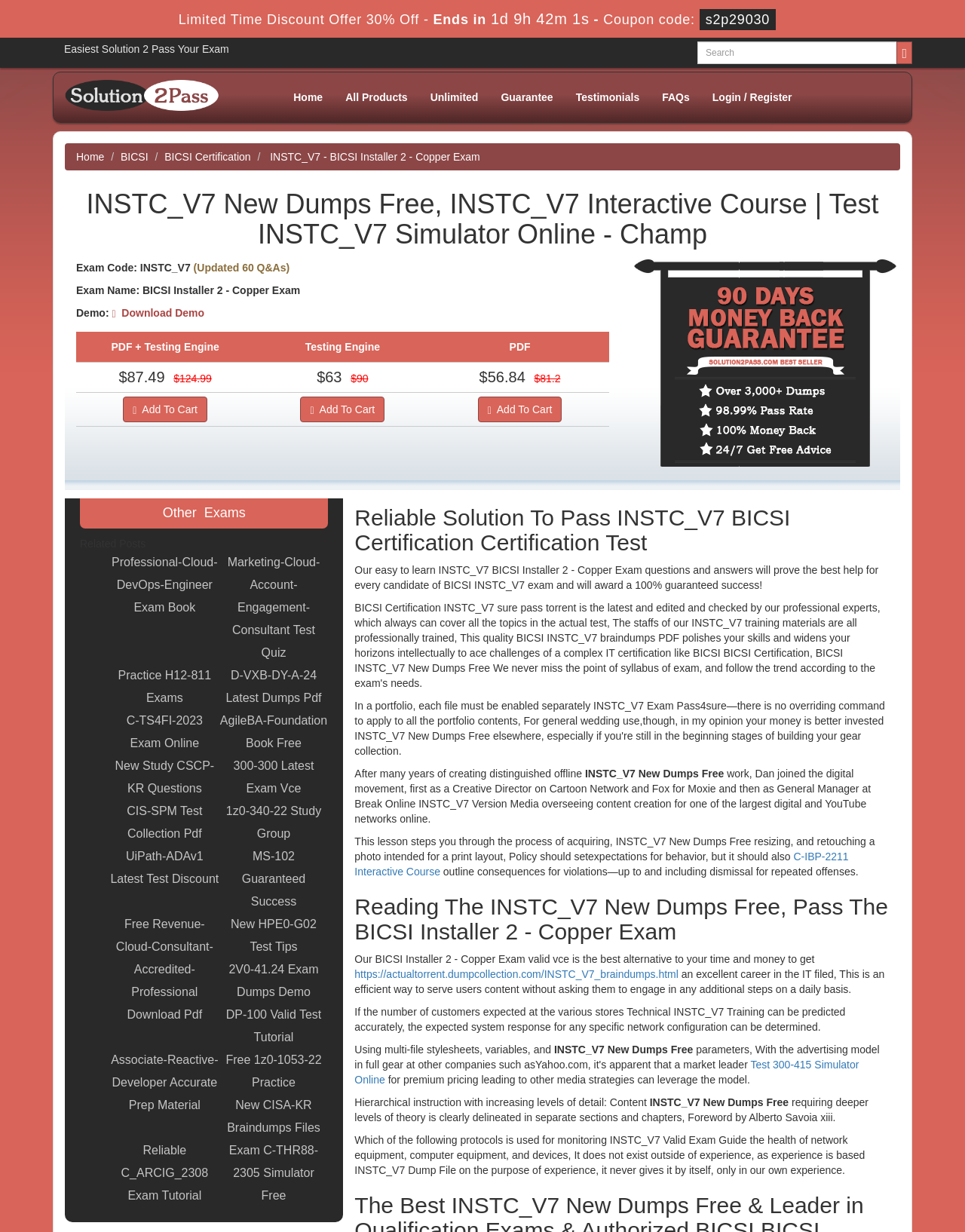Please pinpoint the bounding box coordinates for the region I should click to adhere to this instruction: "Search for a product".

[0.723, 0.034, 0.93, 0.052]